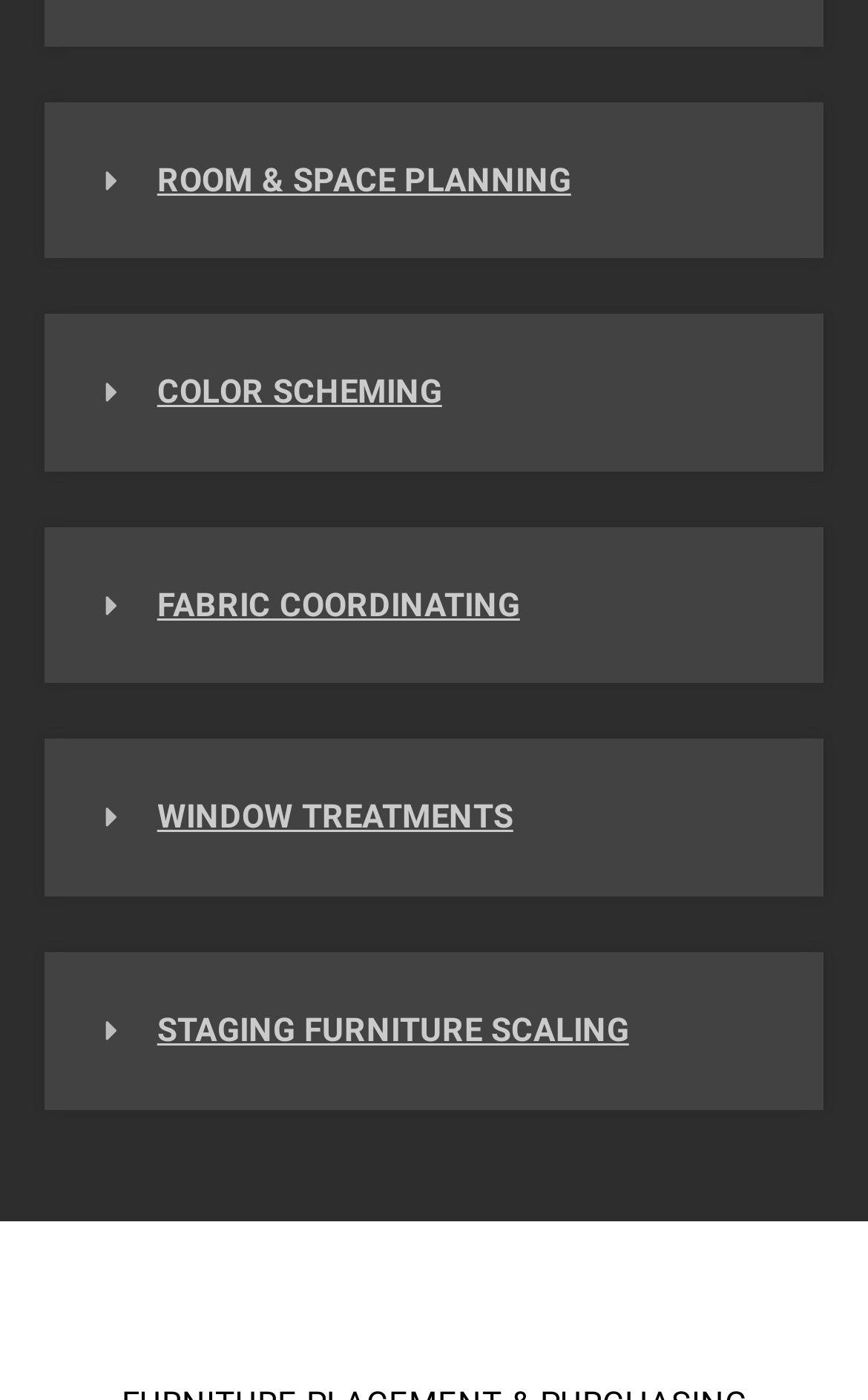Please answer the following question using a single word or phrase: 
How many services are listed?

5